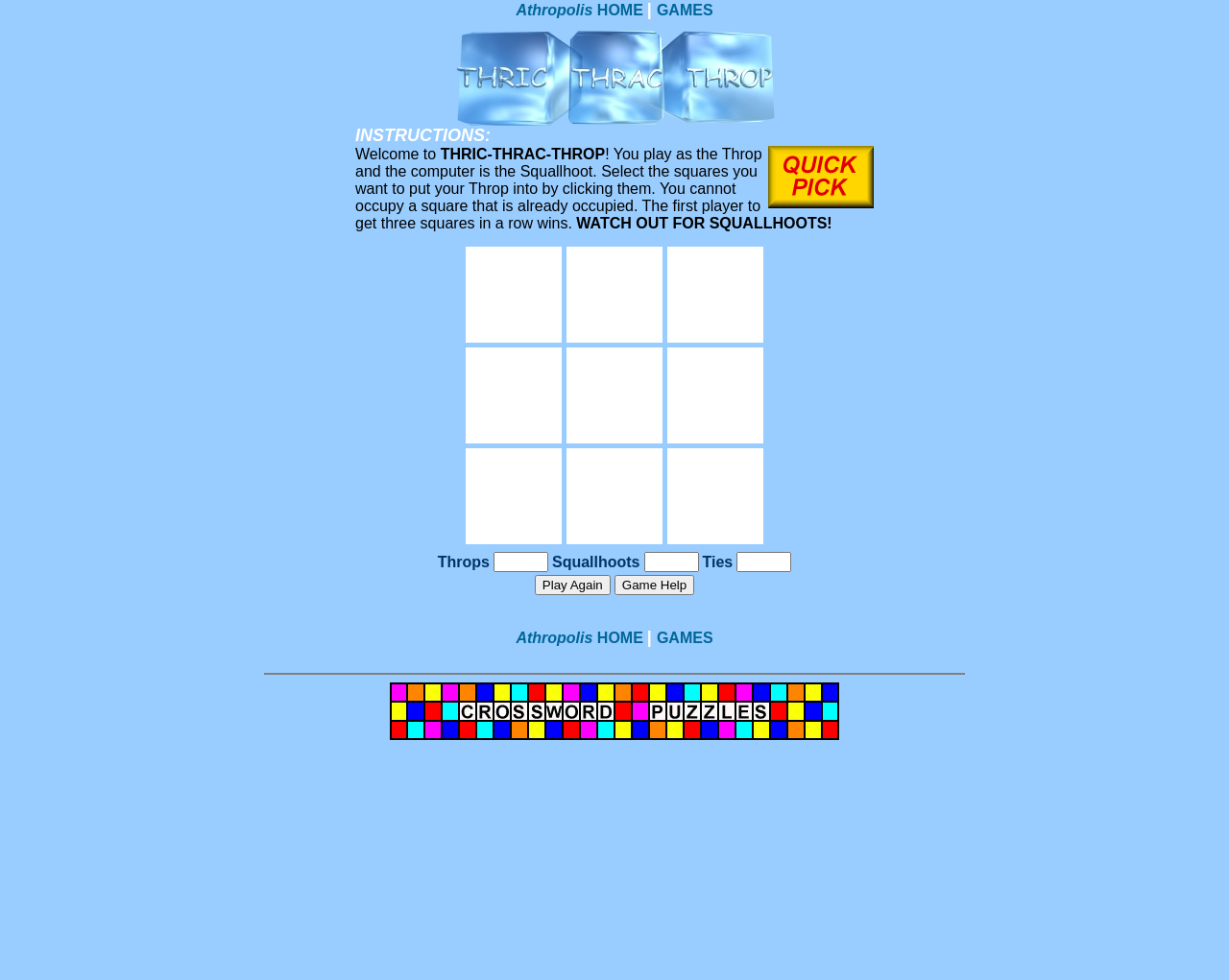Find the bounding box coordinates for the area you need to click to carry out the instruction: "Click the 'Play Again' button". The coordinates should be four float numbers between 0 and 1, indicated as [left, top, right, bottom].

[0.435, 0.587, 0.497, 0.607]